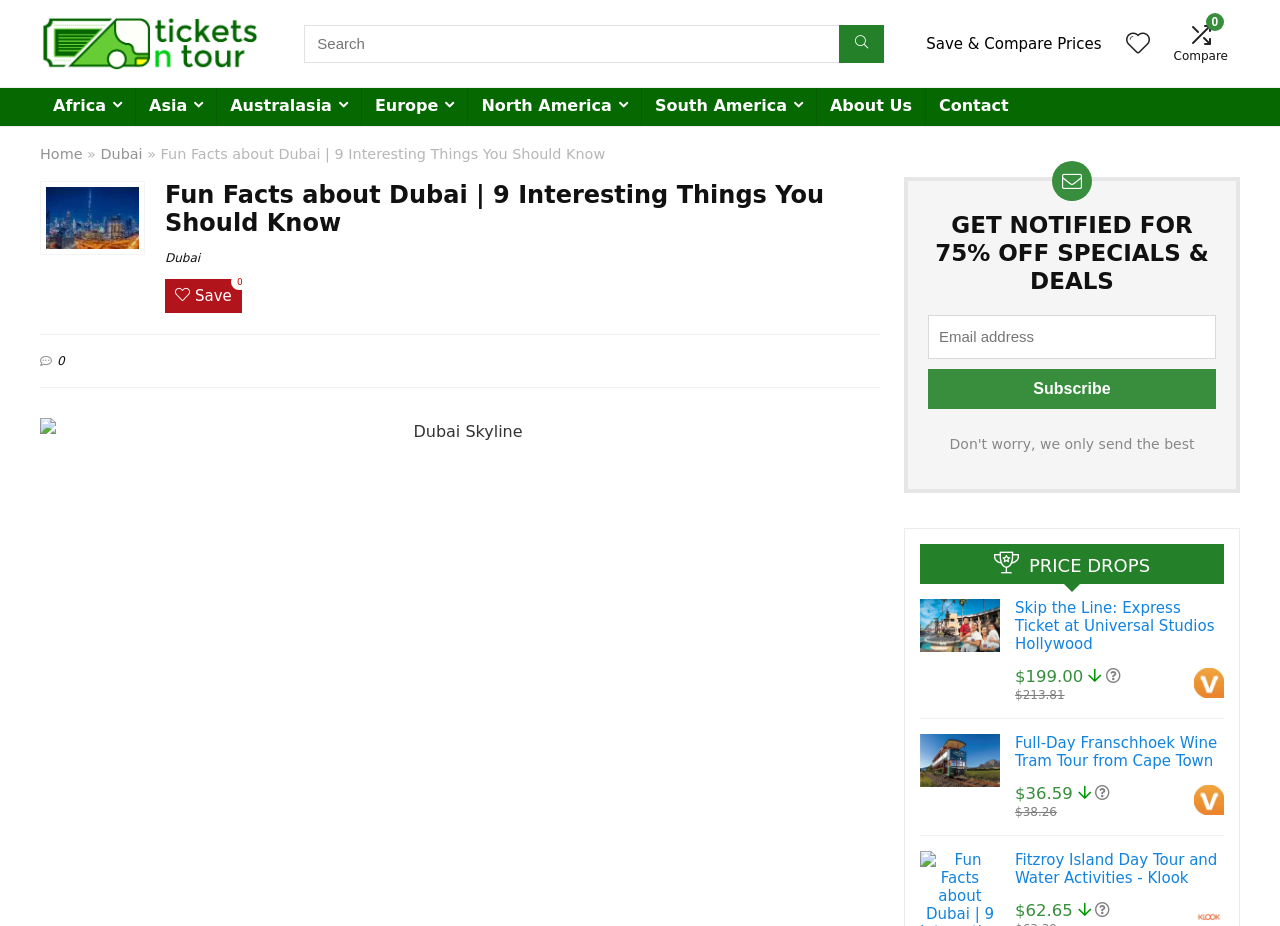Identify and provide the text content of the webpage's primary headline.

Fun Facts about Dubai | 9 Interesting Things You Should Know